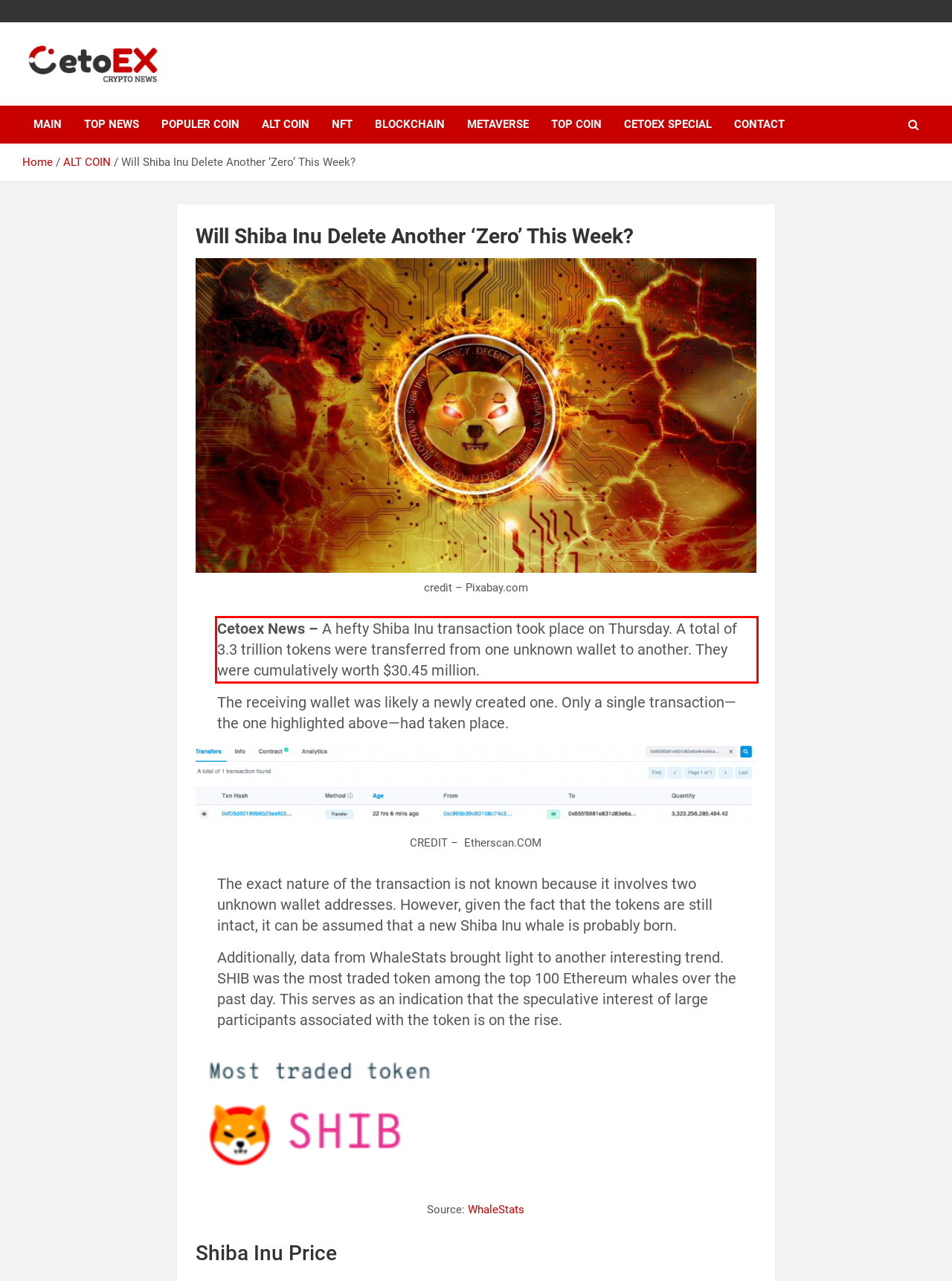Given a webpage screenshot, identify the text inside the red bounding box using OCR and extract it.

Cetoex News – A hefty Shiba Inu transaction took place on Thursday. A total of 3.3 trillion tokens were transferred from one unknown wallet to another. They were cumulatively worth $30.45 million.